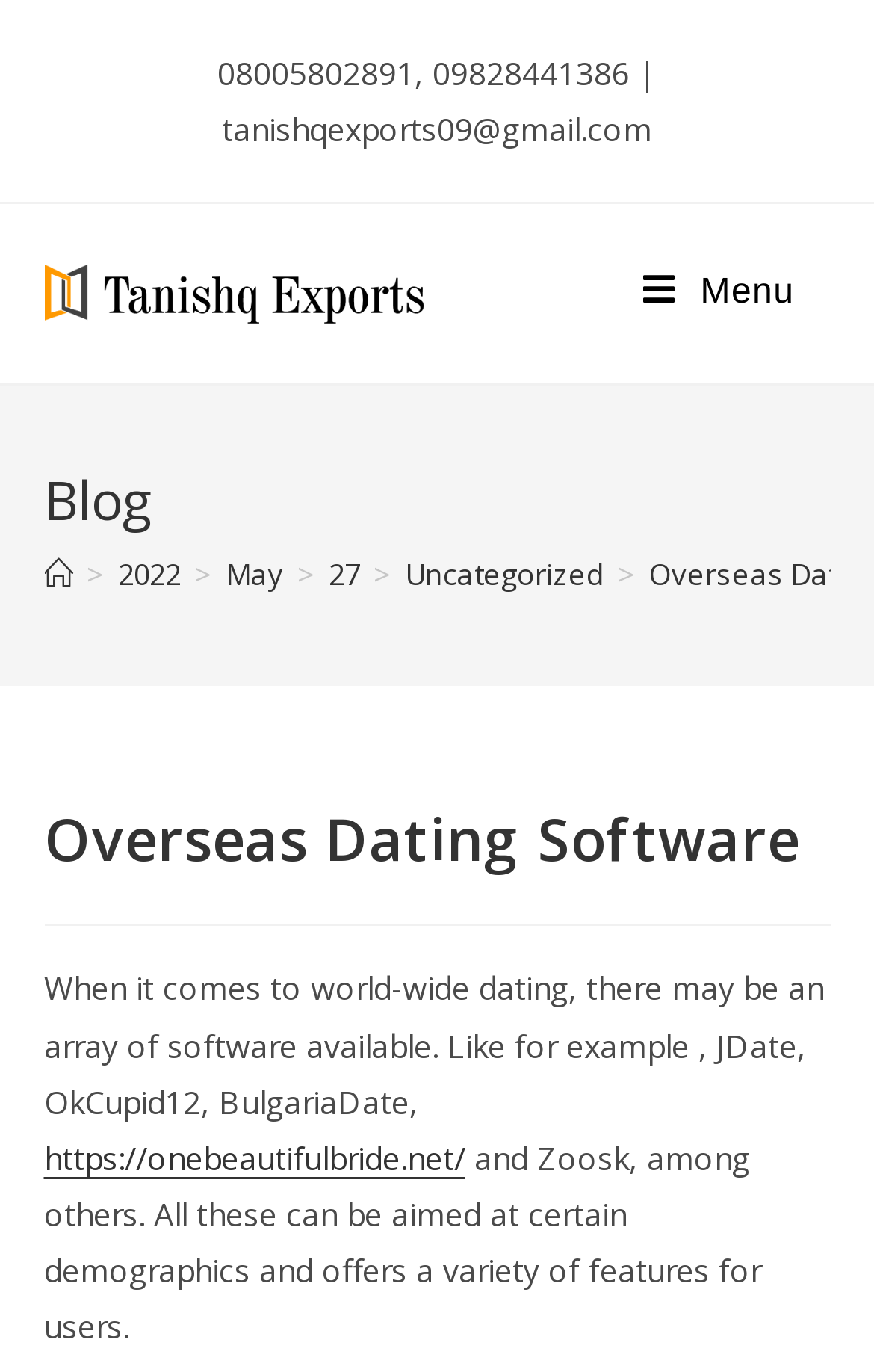Identify the bounding box coordinates necessary to click and complete the given instruction: "click the Tanishq Export link".

[0.05, 0.197, 0.486, 0.228]